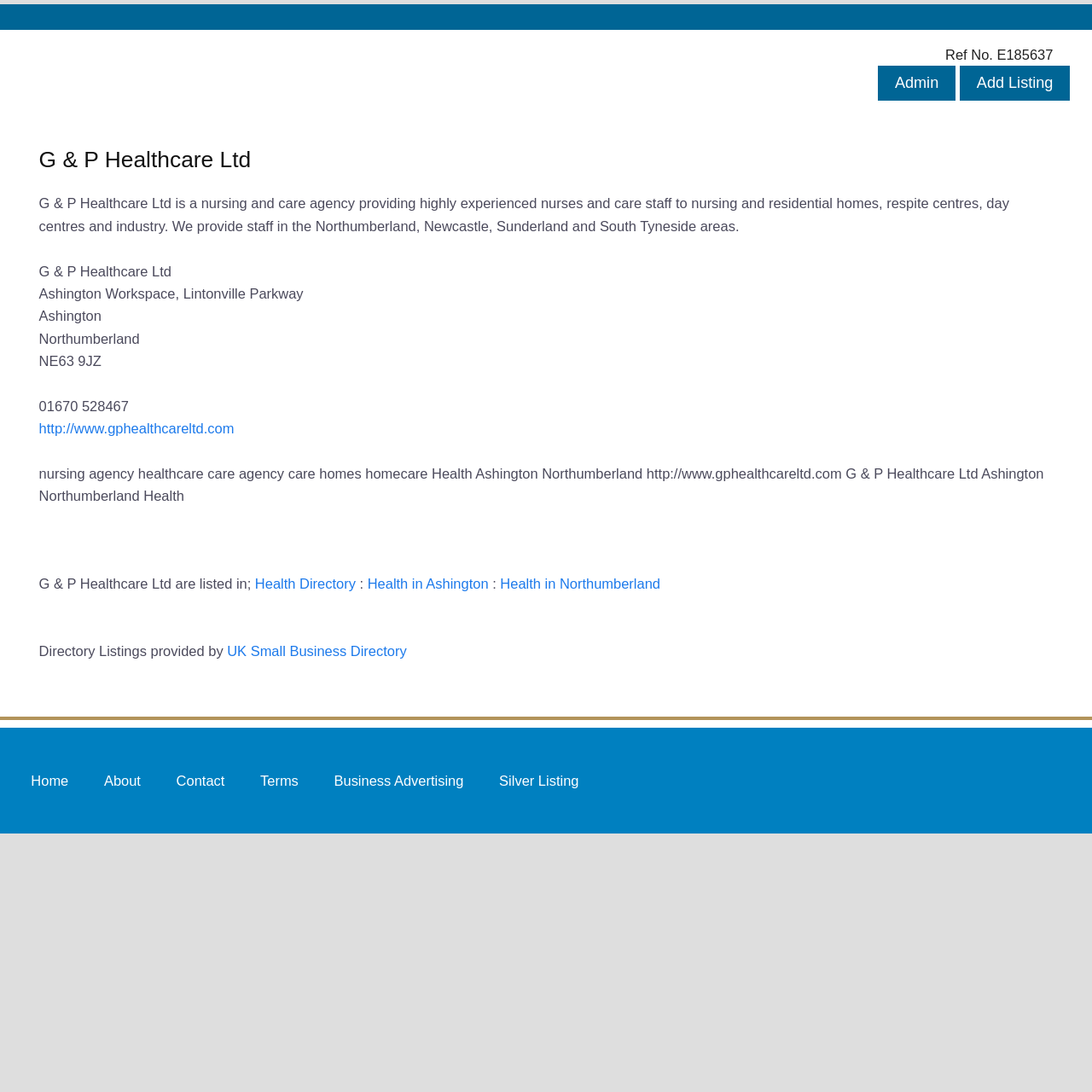What is the phone number of the company?
From the screenshot, provide a brief answer in one word or phrase.

01670 528467